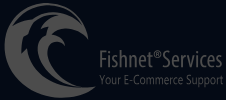Please examine the image and provide a detailed answer to the question: What is the focus of Fishnet Services?

The tagline 'Your E-Commerce Support' accompanying the logo suggests that Fishnet Services specializes in providing assistance and resources for businesses operating online, highlighting their focus on e-commerce support.